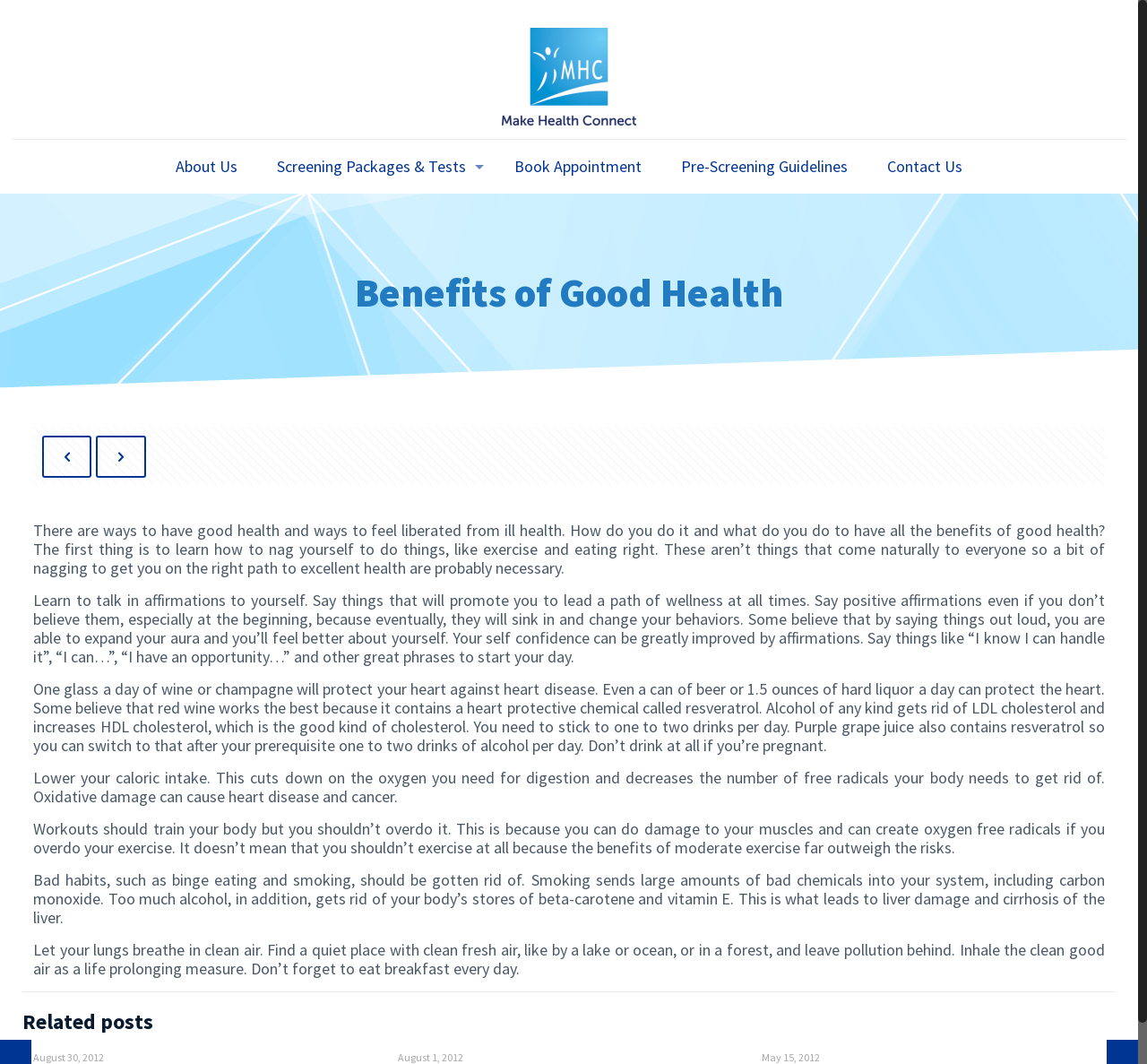What is recommended to do to improve self-confidence?
Please provide a single word or phrase based on the screenshot.

Say positive affirmations